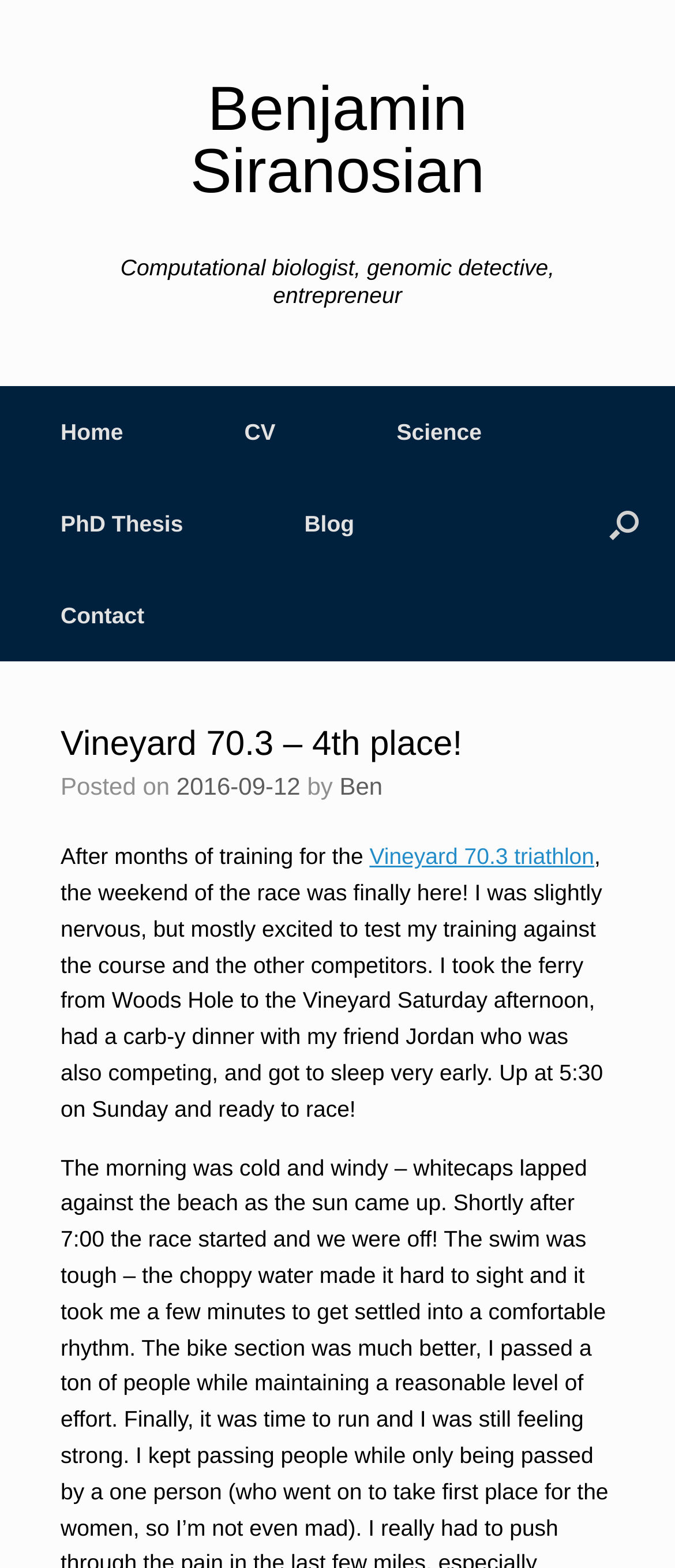Locate the bounding box coordinates of the area you need to click to fulfill this instruction: 'read blog'. The coordinates must be in the form of four float numbers ranging from 0 to 1: [left, top, right, bottom].

[0.361, 0.305, 0.615, 0.363]